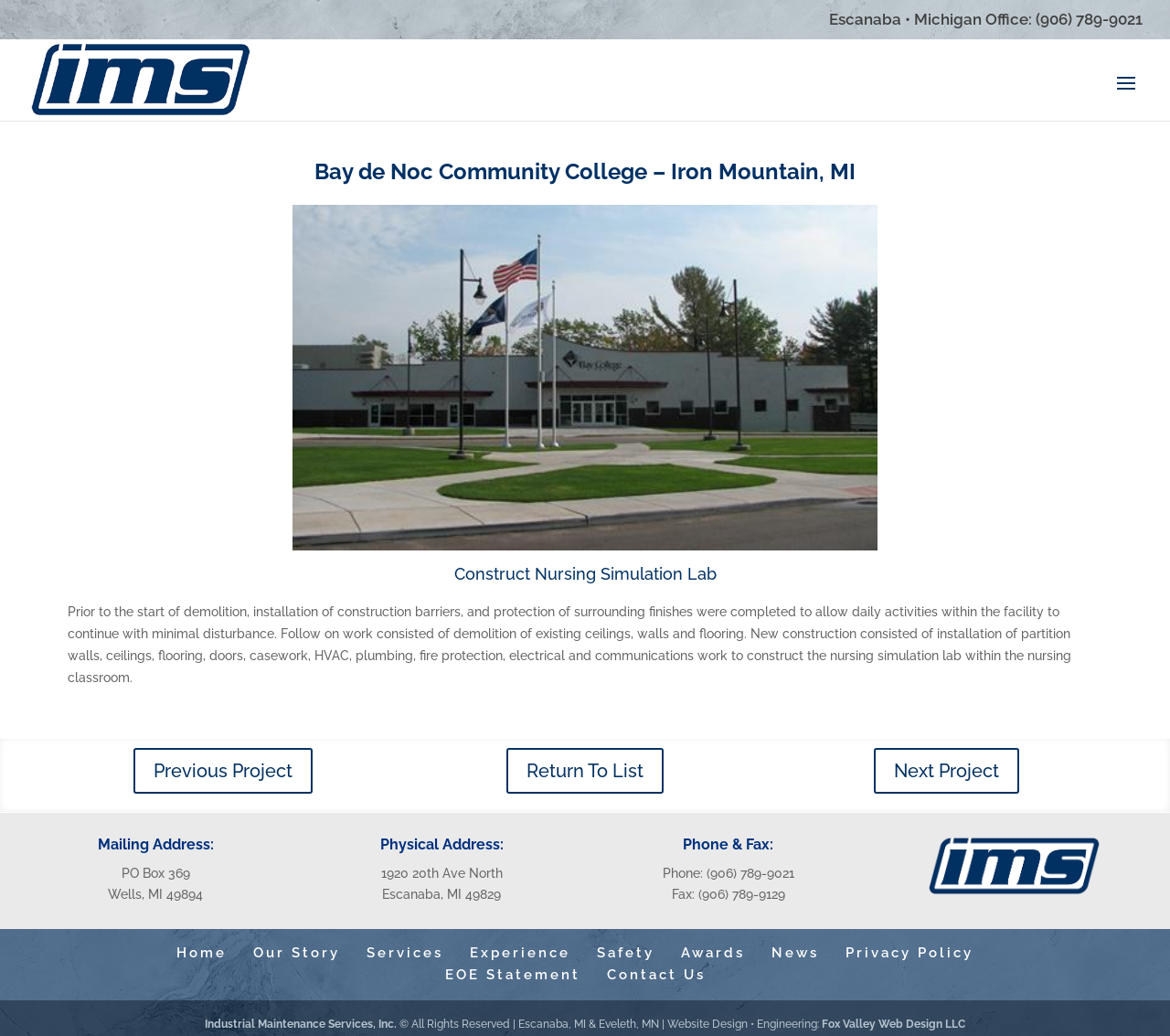Describe every aspect of the webpage in a detailed manner.

The webpage is about IMS Contracting, an institutional contracting company. At the top, there is a navigation menu with links to different sections of the website, including "Home", "Our Story", "Services", "Experience", "Safety", "Awards", "News", "Privacy Policy", "EOE Statement", and "Contact Us". 

Below the navigation menu, there is a prominent image of the IMS Contracting logo, accompanied by a link to the company's Michigan office. 

The main content of the webpage is an article about a project at Bay de Noc Community College in Iron Mountain, MI, where IMS Contracting constructed a nursing simulation lab. The article includes a heading, a brief description of the project, and a longer paragraph detailing the work involved. There is also an image related to the project.

At the bottom of the page, there are links to previous and next projects, as well as a section with the company's mailing address, physical address, phone number, and fax number. 

In the bottom-right corner, there is a small image and a link to the company's website design and engineering firm, Fox Valley Web Design LLC. The webpage also includes a copyright notice and a link to the company's industrial maintenance services.